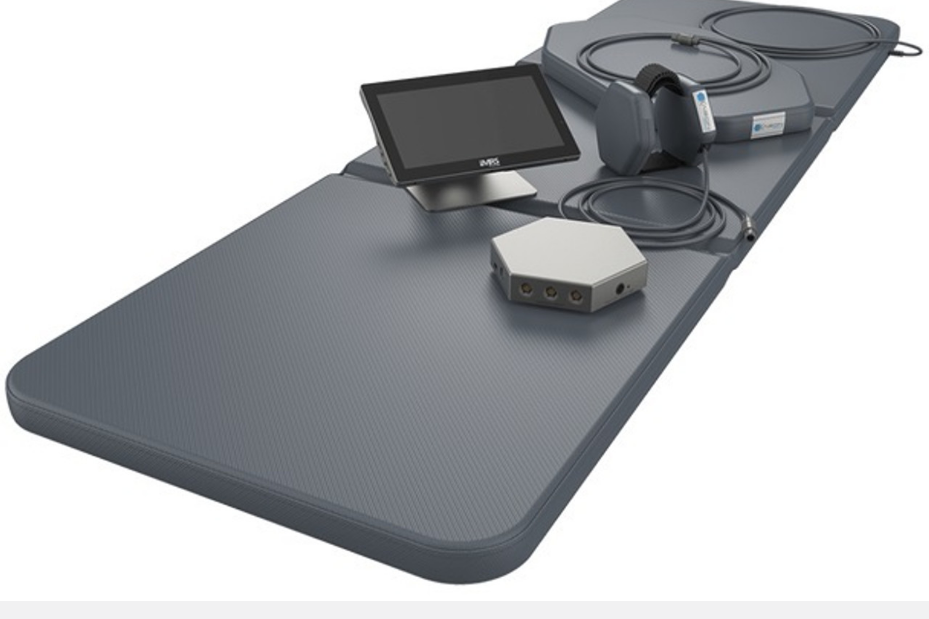Offer a detailed narrative of what is shown in the image.

The image showcases the iMRS Prime PEMF (Pulsed Electromagnetic Field) Mat, an advanced wellness system designed for therapeutic and recovery purposes. The mat features a sleek, contoured design, covered in a textured, durable material for comfort and support. Centrally positioned is a user-friendly touchscreen display, which allows for easy control and monitoring of the treatment sessions.

Adjacent to the mat, various components are visible, including a multi-port transmitter box that connects to several electrodes and accessories, ensuring a comprehensive therapeutic experience. The image captures the essence of holistic health technology, illustrating a modern approach to wellness solutions like recovery, pain relief, and overall health enhancement. This equipment reflects the philosophy of integrating advanced technology with natural healing principles, suitable for a wide range of users seeking improved well-being.